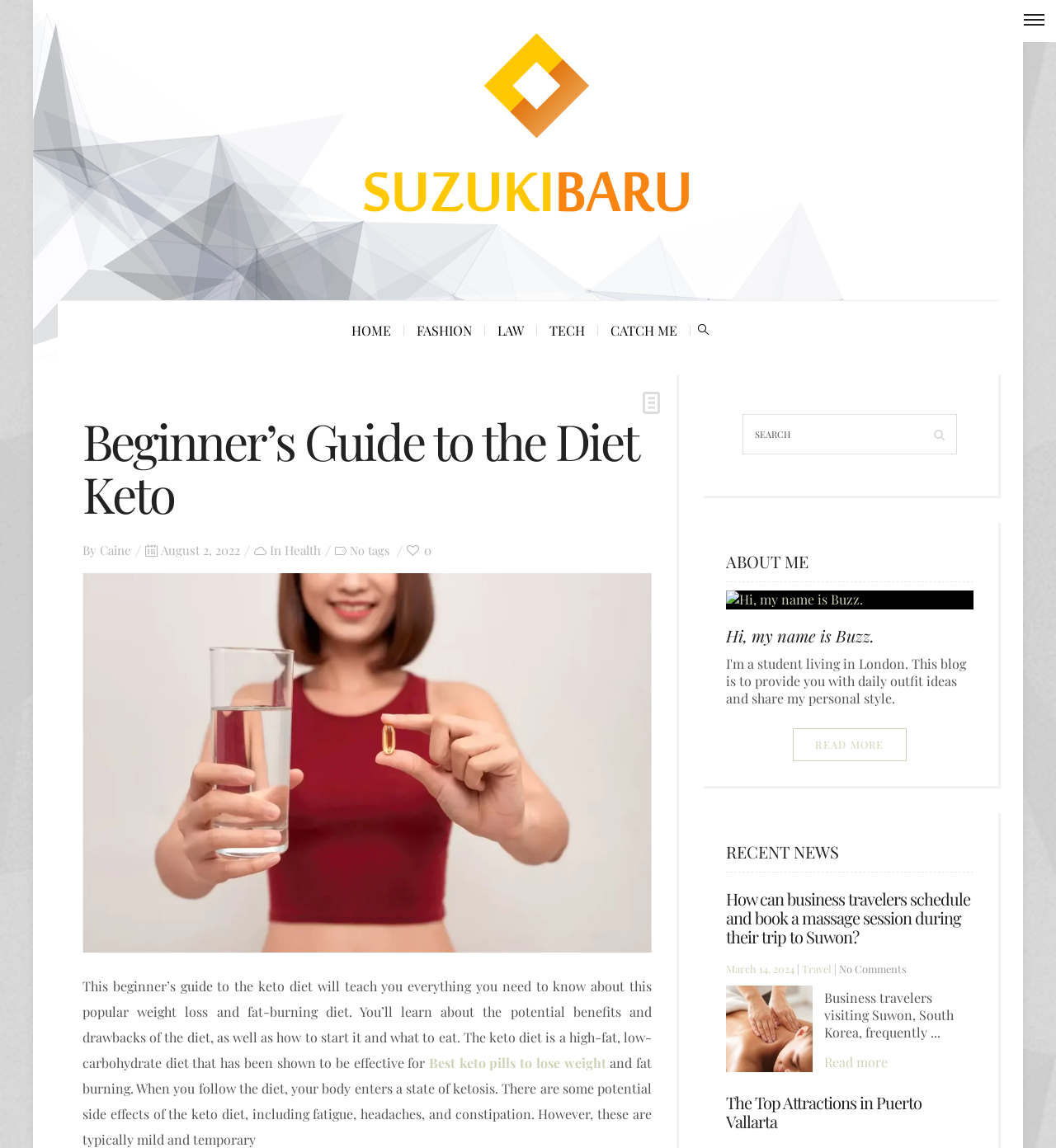Generate a comprehensive description of the webpage.

This webpage is a beginner's guide to the keto diet, with a focus on weight loss and fat-burning. At the top, there is a header section with a logo and a navigation menu consisting of five links: "HOME", "FASHION", "LAW", "TECH", and "CATCH ME". Below the navigation menu, there is a large header that reads "Beginner's Guide to the Diet Keto" with the author's name "Caine" and the date "August 2, 2022" displayed below it.

To the right of the header, there is a large image related to the keto diet. Below the image, there is a brief introduction to the keto diet, explaining that it is a high-fat, low-carbohydrate diet that has been shown to be effective for weight loss and fat-burning.

On the right side of the page, there is a search bar with a magnifying glass icon and a "SEARCH" label. Below the search bar, there is an "ABOUT ME" section with a heading and a link to read more about the author.

Further down the page, there is a "RECENT NEWS" section with three news articles. Each article has a heading, a brief summary, and a "Read more" link. The articles are about business travelers scheduling massage sessions, attractions in Puerto Vallarta, and an unspecified topic.

Throughout the page, there are several links and buttons, including a "Best keto pills to lose weight" link and a "READ MORE" button. The page also features several images, including a logo, a keto diet-related image, and an image of the author.